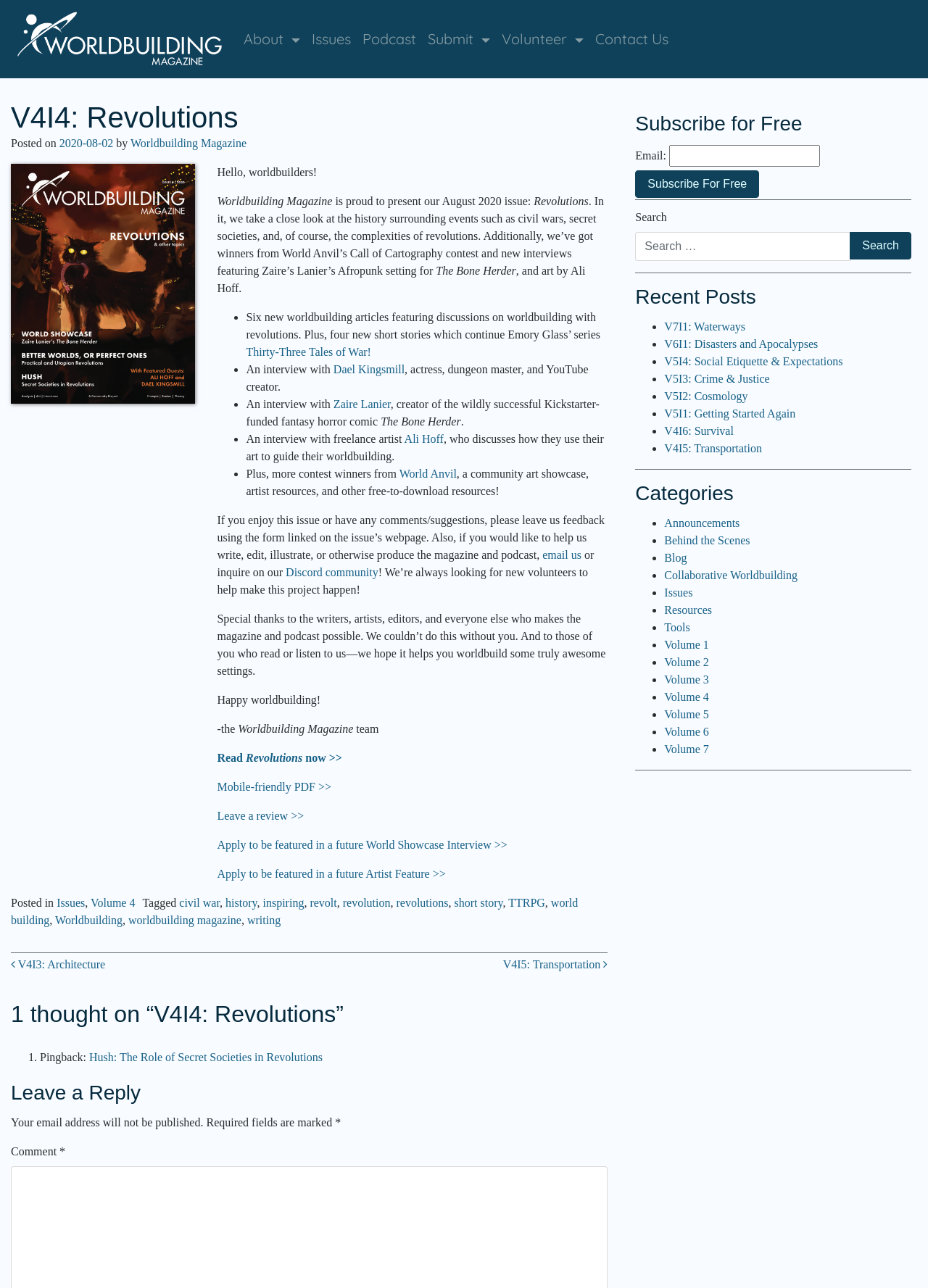Please answer the following question using a single word or phrase: 
Who is the creator of the comic 'The Bone Herder'?

Zaire Lanier